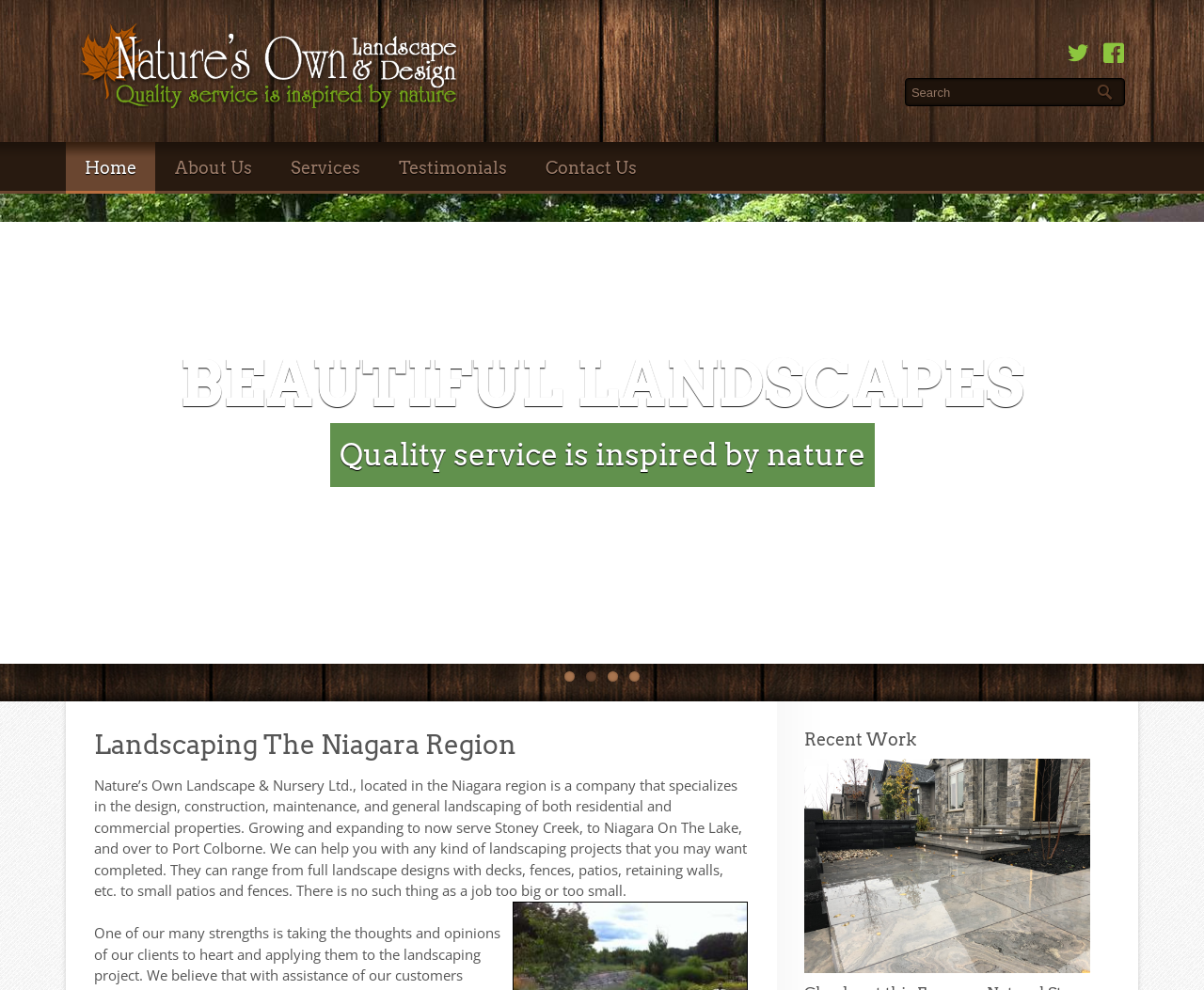Provide the bounding box coordinates of the UI element this sentence describes: "Services".

[0.226, 0.143, 0.315, 0.196]